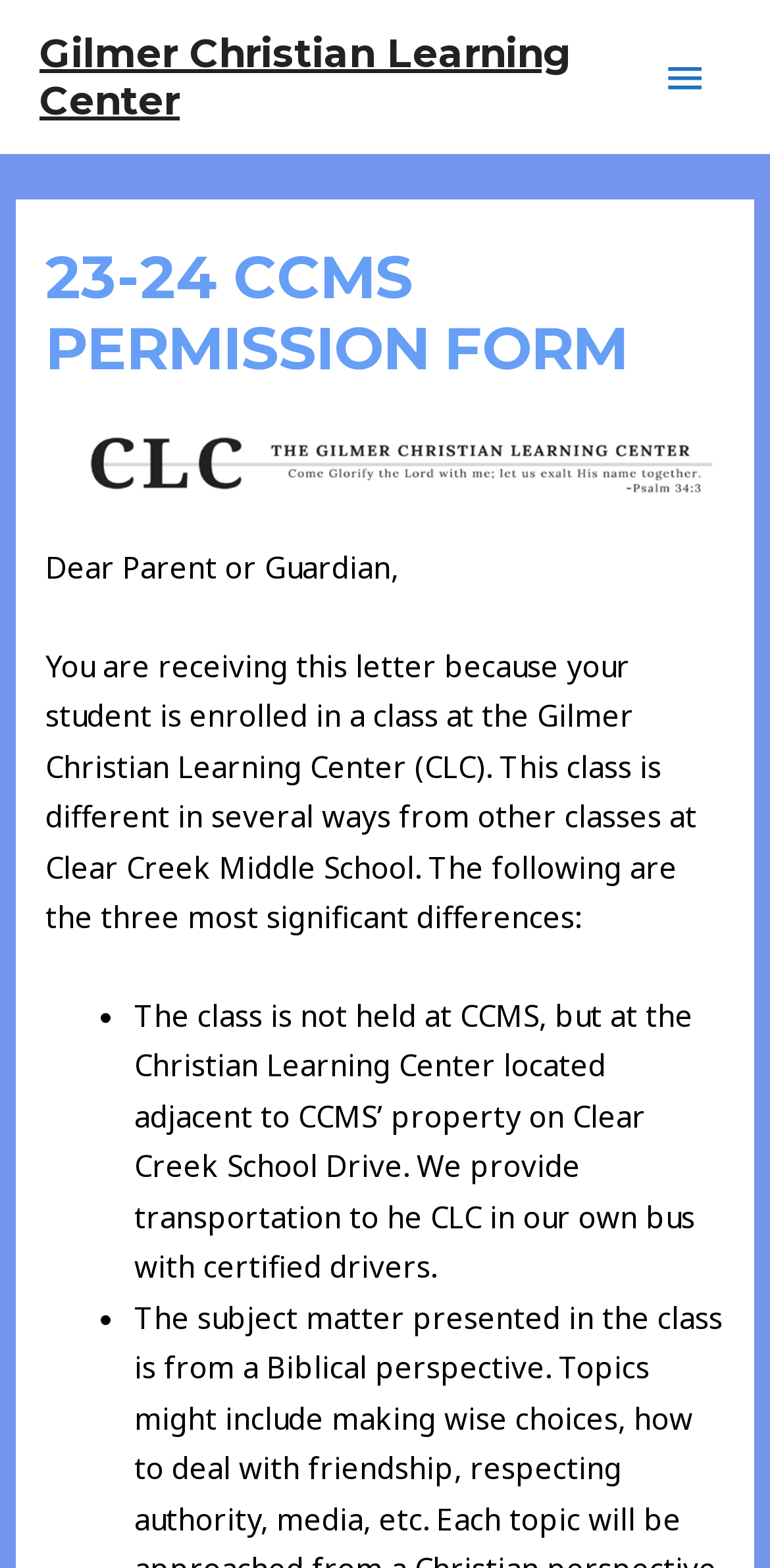Using the provided element description, identify the bounding box coordinates as (top-left x, top-left y, bottom-right x, bottom-right y). Ensure all values are between 0 and 1. Description: Main Menu

[0.832, 0.02, 0.949, 0.079]